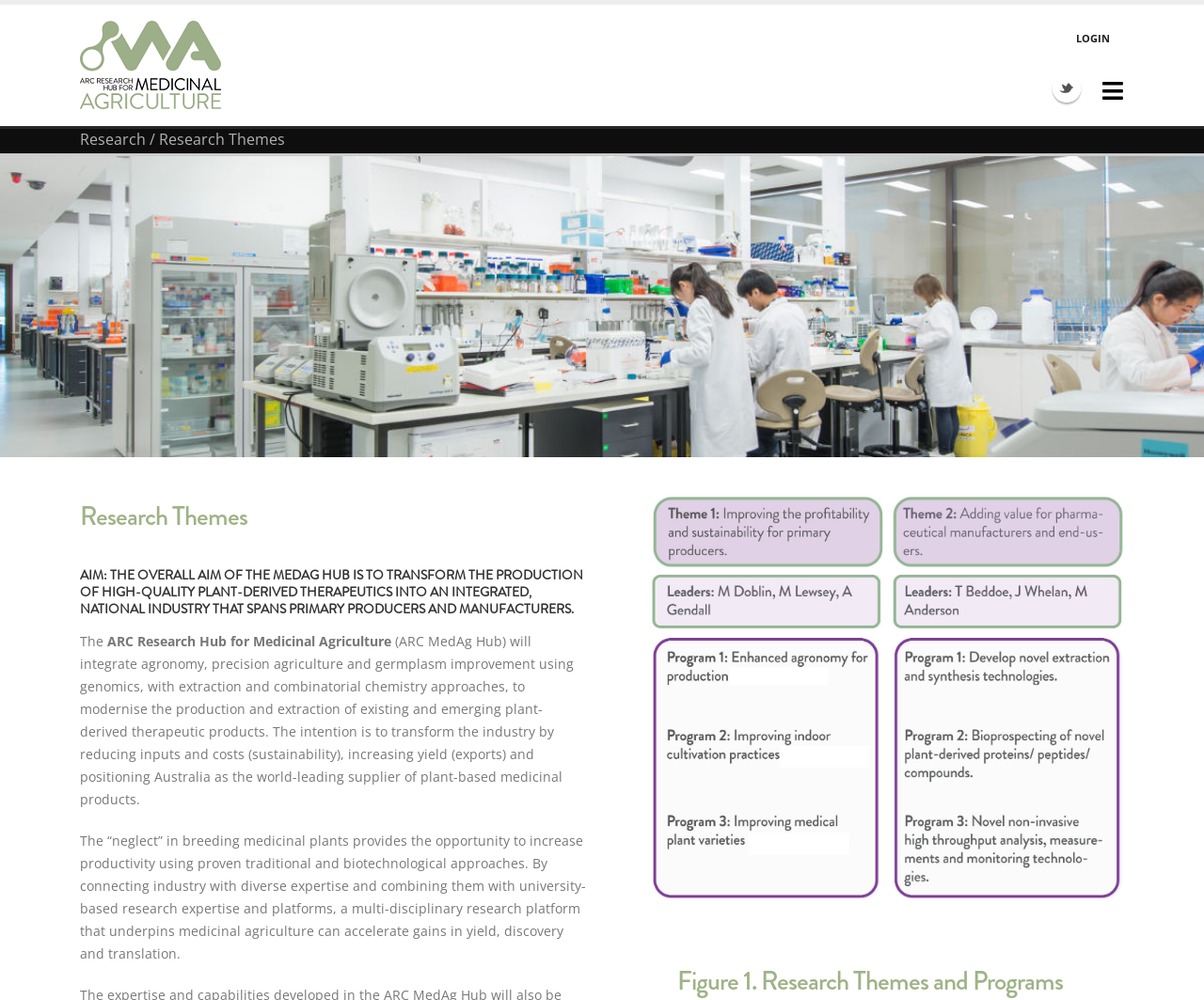Provide a thorough and detailed response to the question by examining the image: 
What is the focus of the research platform?

The focus of the research platform can be inferred from the static text element 'The “neglect” in breeding medicinal plants provides the opportunity to increase productivity using proven traditional and biotechnological approaches.' which suggests that the platform is focused on medicinal agriculture.